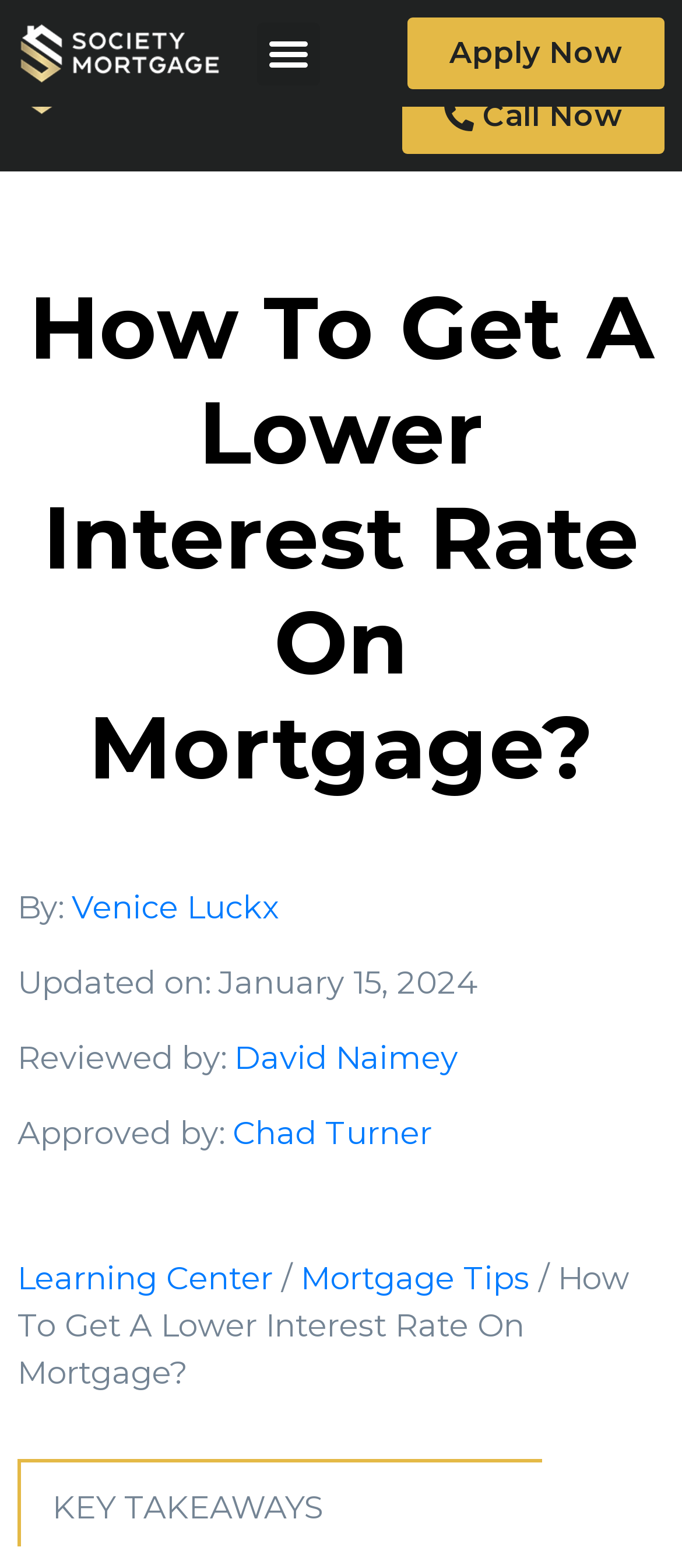Extract the main heading from the webpage content.

How To Get A Lower Interest Rate On Mortgage?